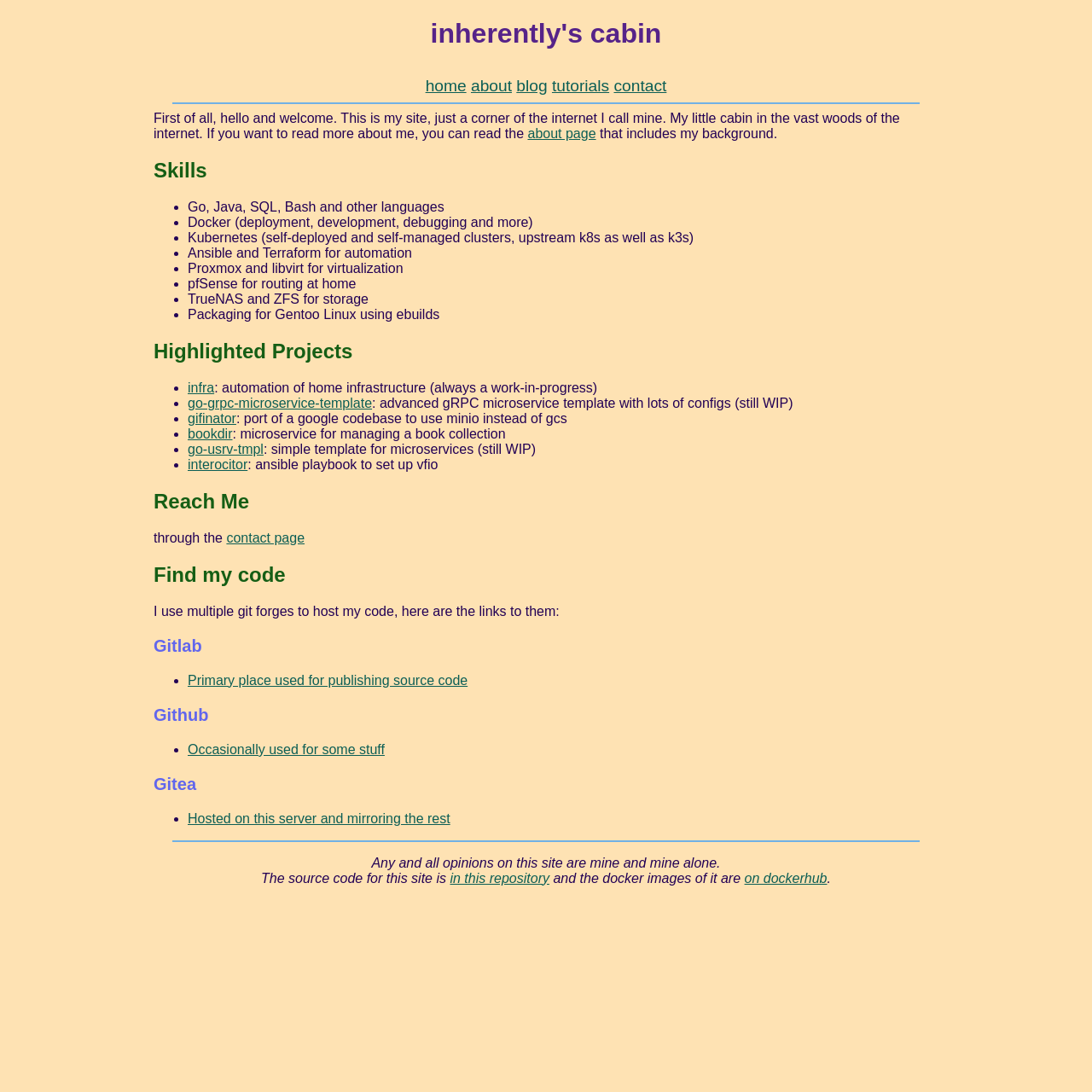What is the purpose of the 'gifinator' project?
Can you provide a detailed and comprehensive answer to the question?

The answer can be found in the 'Highlighted Projects' section of the page, which lists the author's notable projects. The relevant text reads 'gifinator: port of a google codebase to use minio instead of gcs', indicating that the 'gifinator' project is a port of a Google codebase to use Minio instead of Google Cloud Storage.